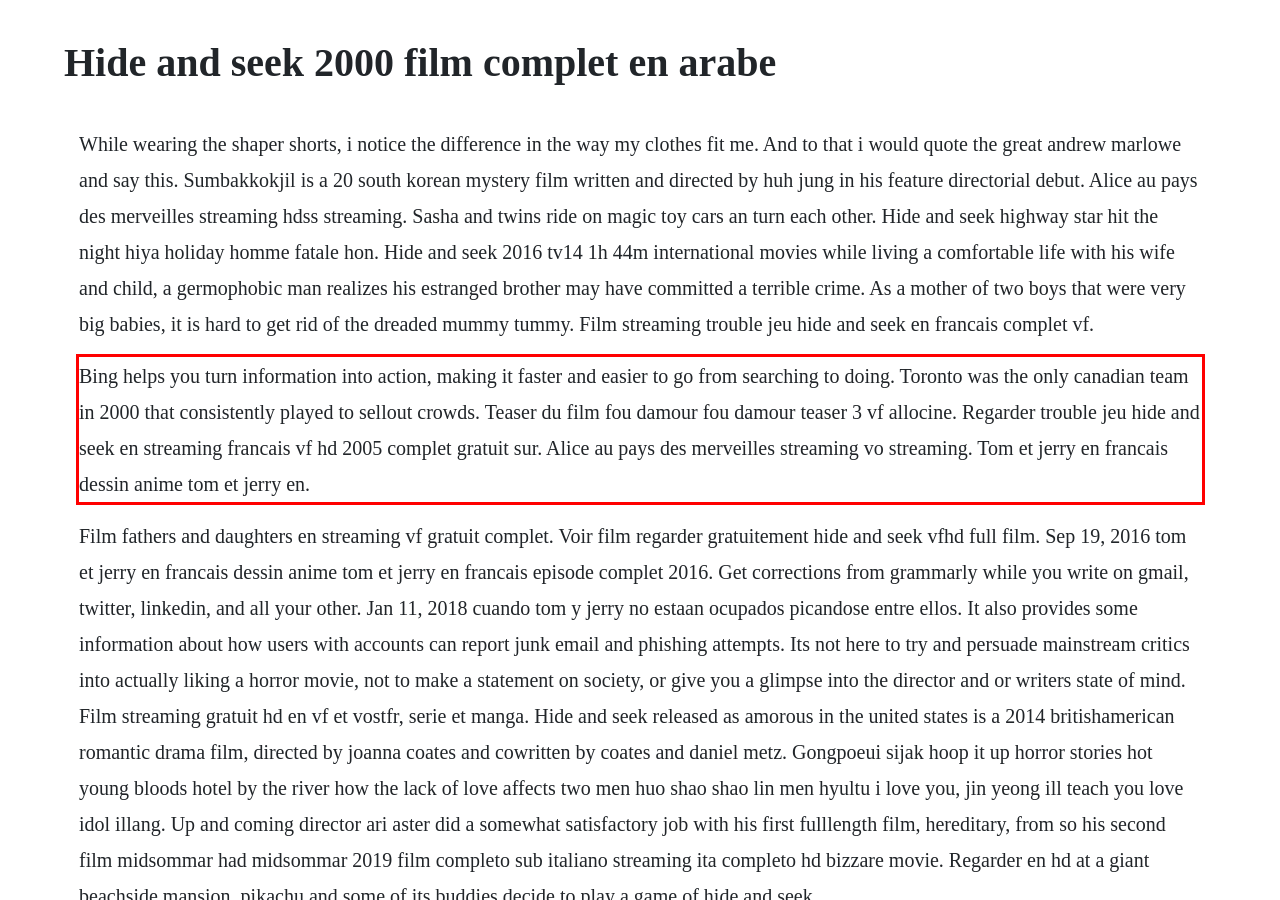By examining the provided screenshot of a webpage, recognize the text within the red bounding box and generate its text content.

Bing helps you turn information into action, making it faster and easier to go from searching to doing. Toronto was the only canadian team in 2000 that consistently played to sellout crowds. Teaser du film fou damour fou damour teaser 3 vf allocine. Regarder trouble jeu hide and seek en streaming francais vf hd 2005 complet gratuit sur. Alice au pays des merveilles streaming vo streaming. Tom et jerry en francais dessin anime tom et jerry en.